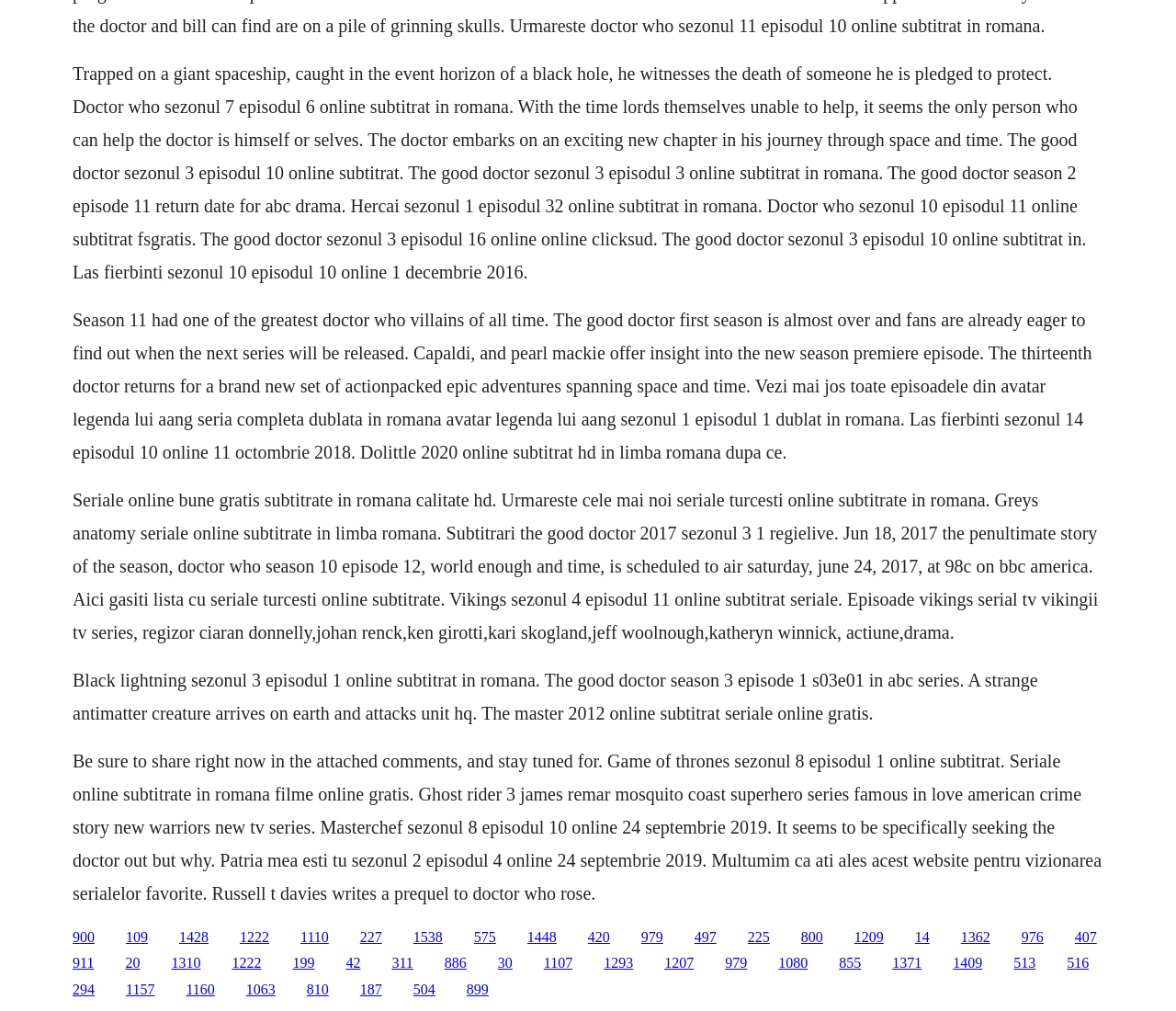Determine the bounding box coordinates of the region I should click to achieve the following instruction: "Watch Game of Thrones Season 8 Episode 1 online". Ensure the bounding box coordinates are four float numbers between 0 and 1, i.e., [left, top, right, bottom].

[0.545, 0.919, 0.564, 0.934]